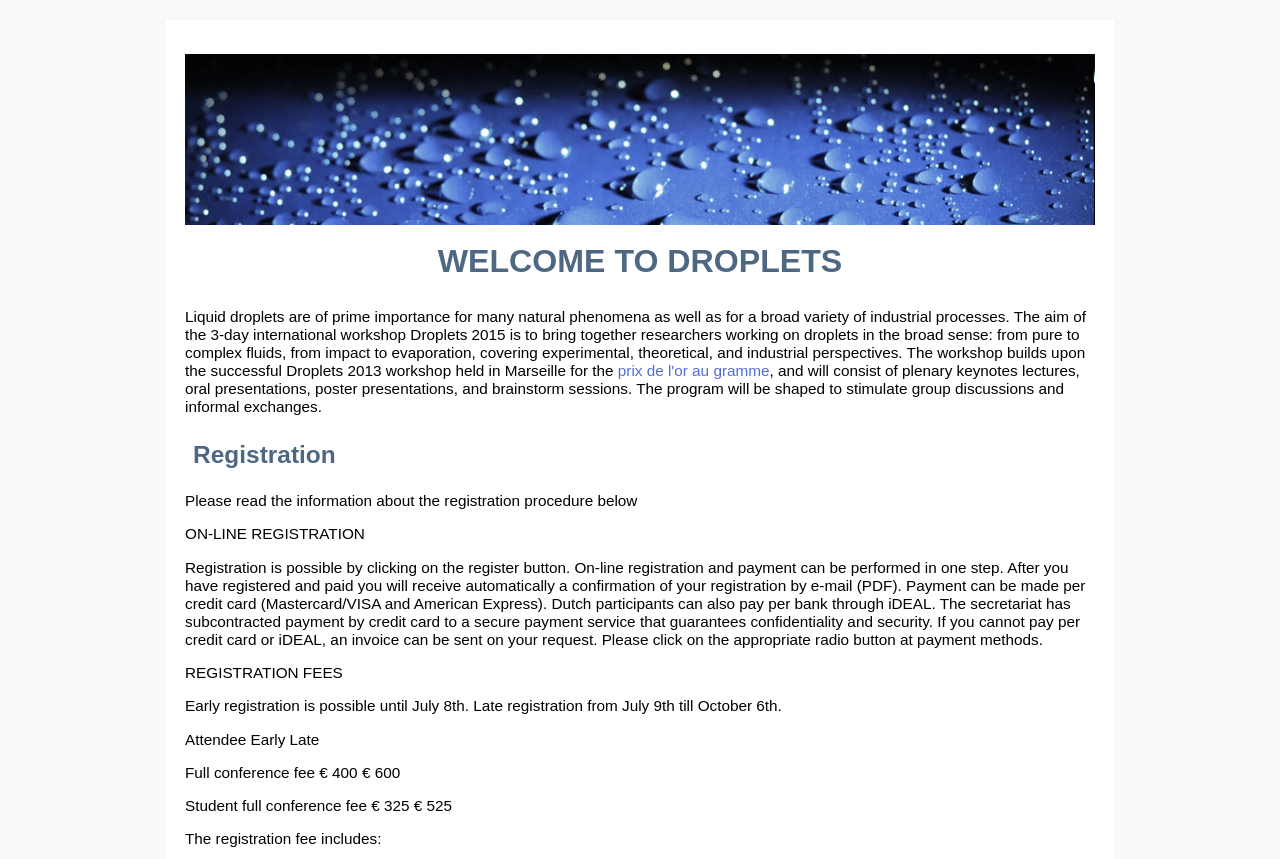What is the main topic of the workshop?
Respond to the question with a single word or phrase according to the image.

Droplets